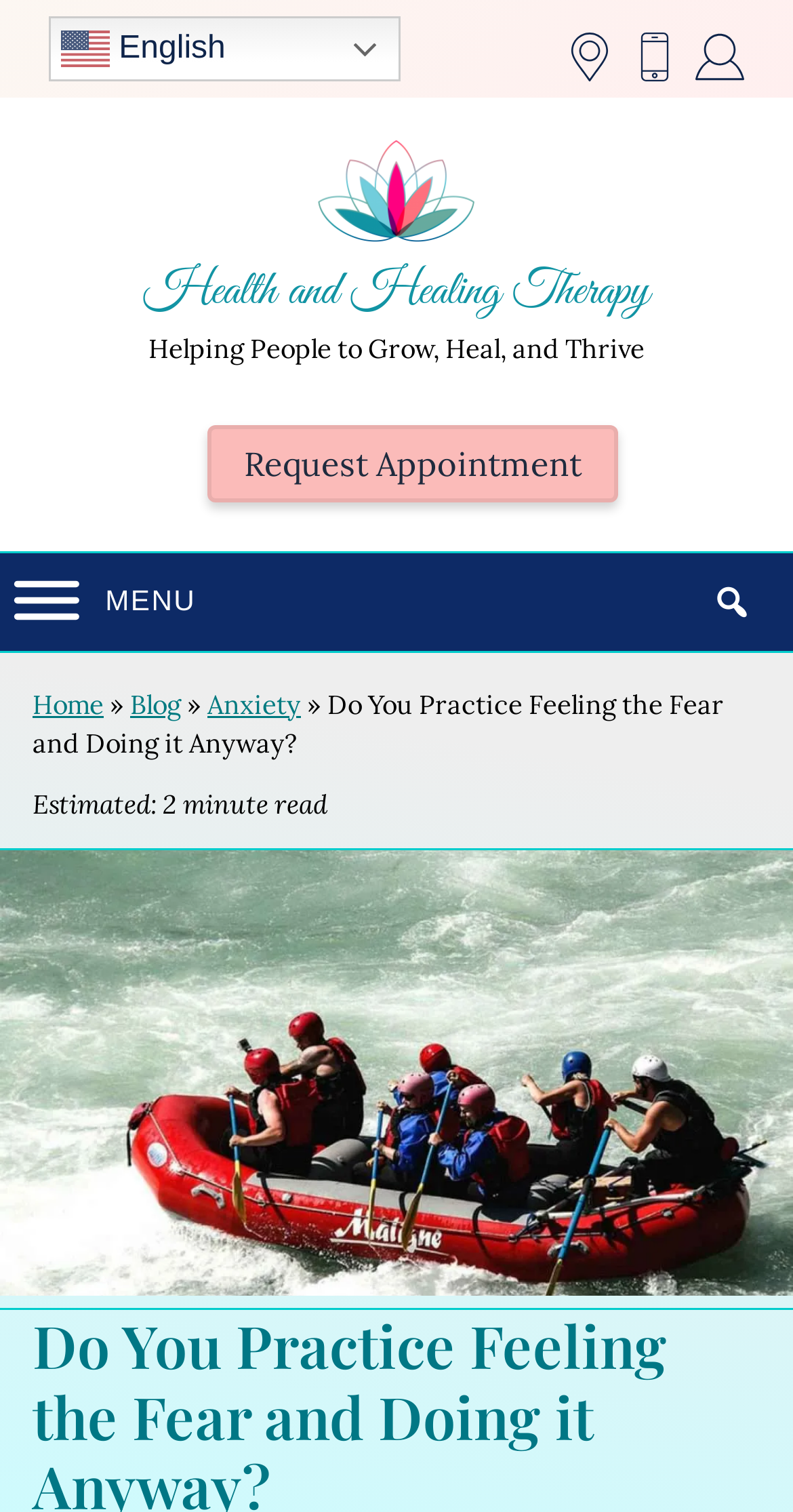Select the bounding box coordinates of the element I need to click to carry out the following instruction: "Search for something".

[0.862, 0.366, 0.985, 0.43]